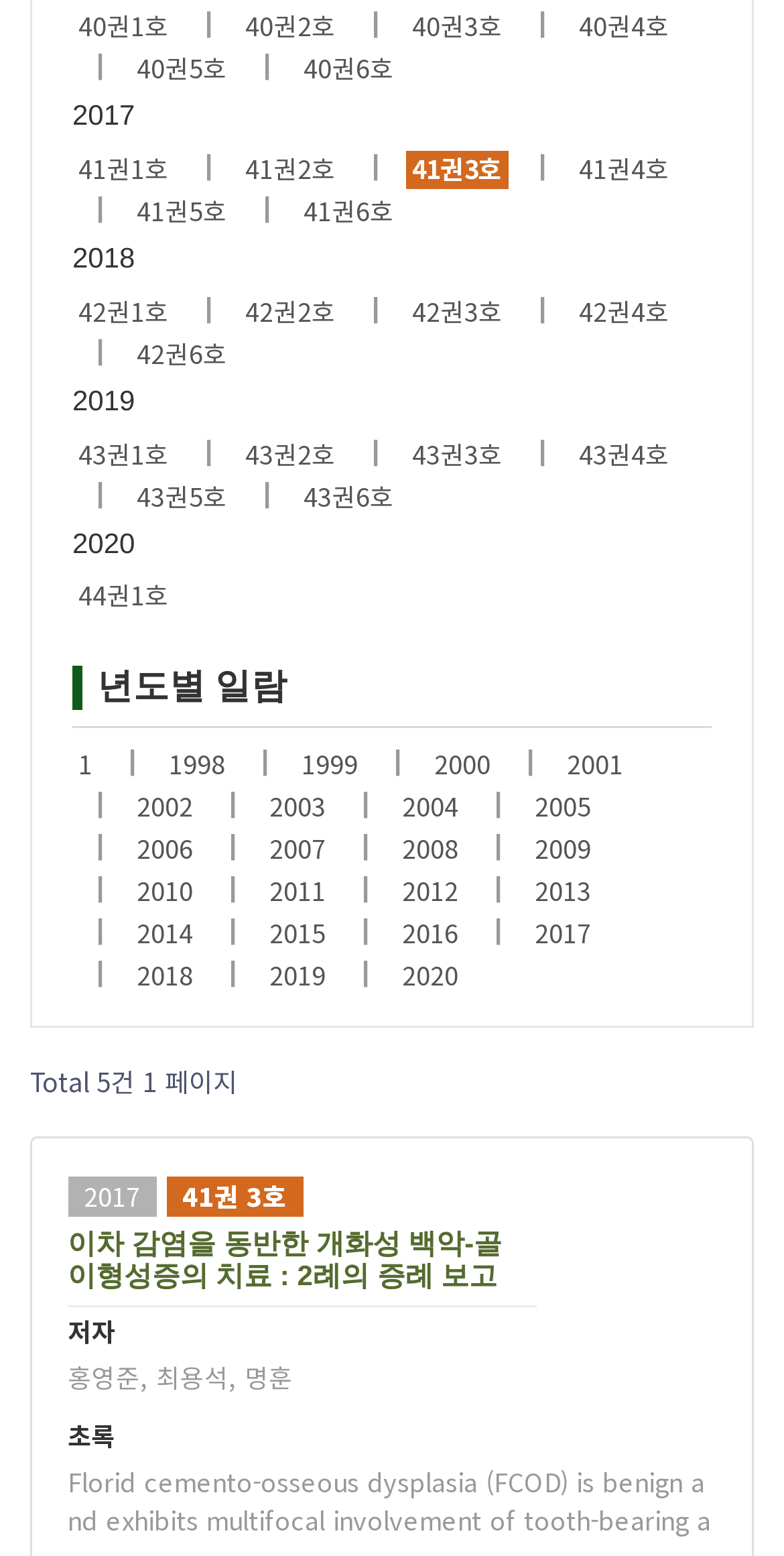Predict the bounding box coordinates of the UI element that matches this description: "2017". The coordinates should be in the format [left, top, right, bottom] with each value between 0 and 1.

[0.086, 0.756, 0.199, 0.782]